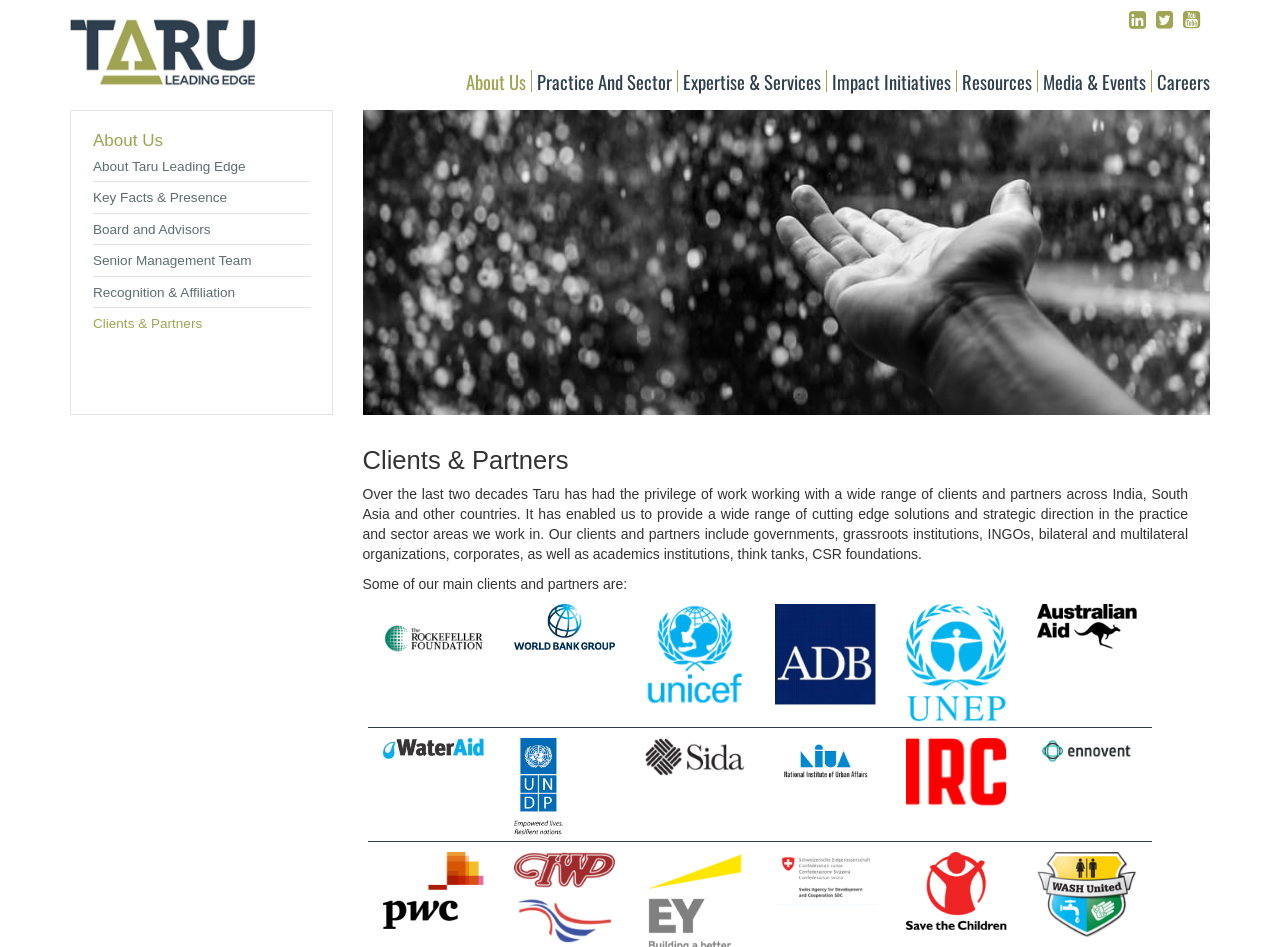What is the topic of the section with the most images?
Could you give a comprehensive explanation in response to this question?

The section with the most images is the 'Clients & Partners' section, which contains 18 images of different clients and partners of Taru Leading Edge. This section is located in the middle of the webpage and has a heading 'Clients & Partners'.